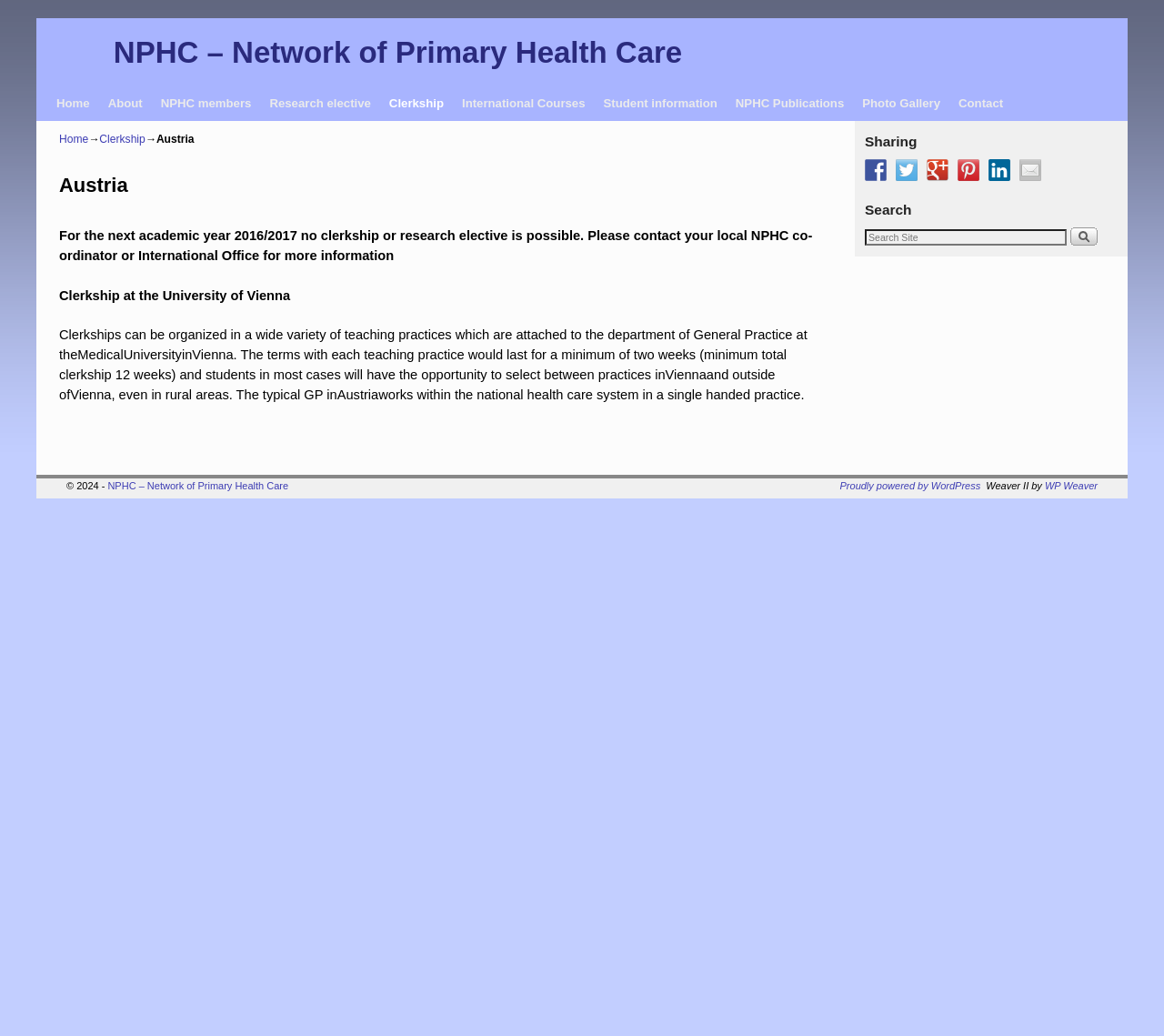Find and specify the bounding box coordinates that correspond to the clickable region for the instruction: "Click the 'Contact Us' link".

None